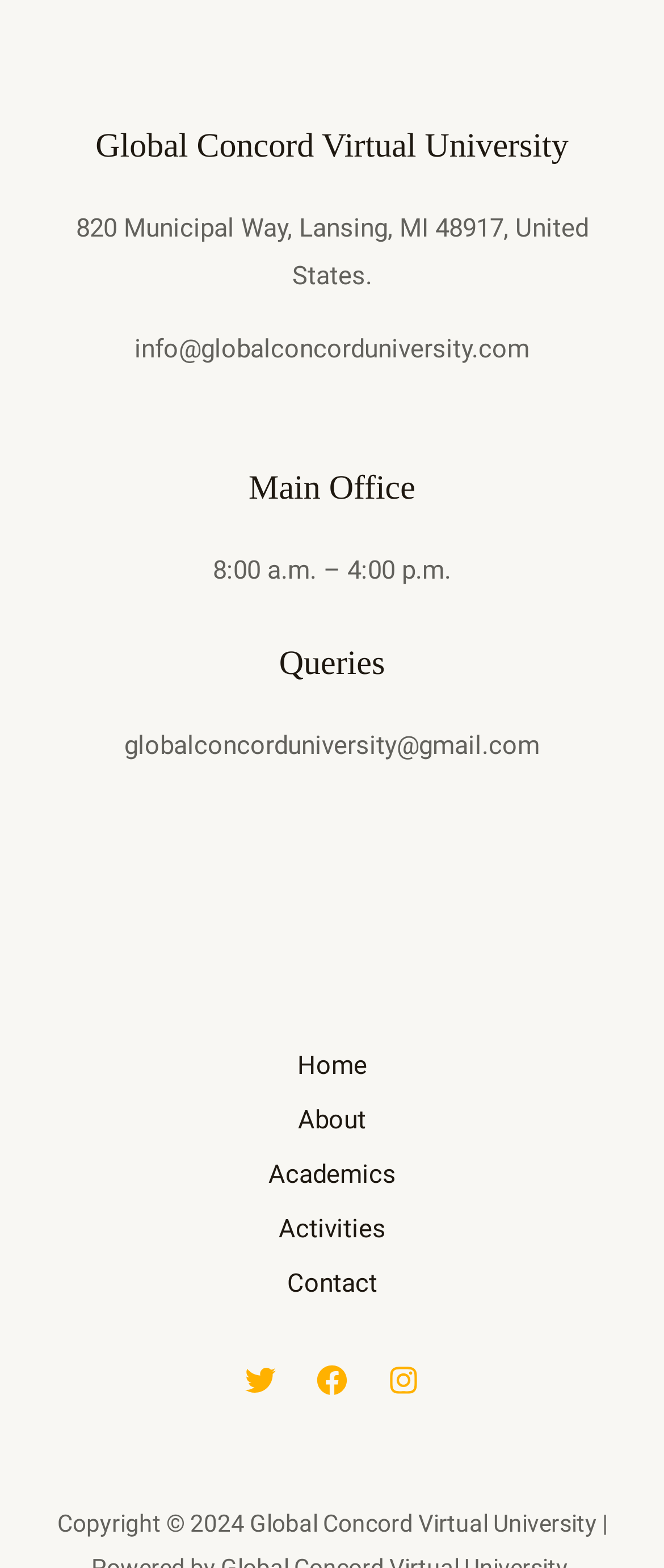Find the bounding box coordinates for the HTML element described as: "aria-label="Instagram"". The coordinates should consist of four float values between 0 and 1, i.e., [left, top, right, bottom].

[0.585, 0.87, 0.631, 0.889]